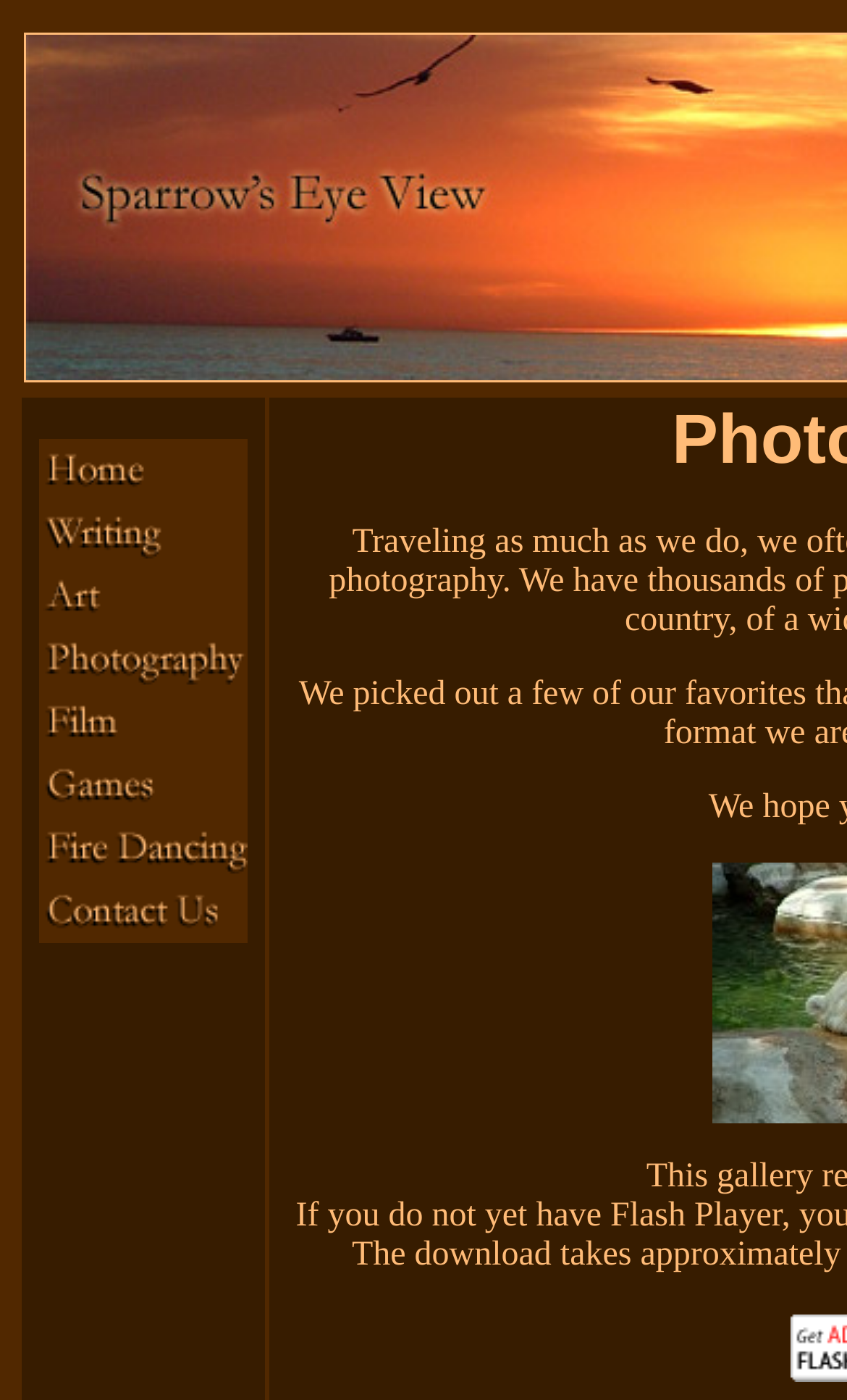What is the layout of the webpage?
Based on the image, answer the question with as much detail as possible.

The webpage has a table layout, which is evident from the multiple rows and columns of links and cells. The table takes up a significant portion of the webpage, indicating that it is the primary content organization structure.